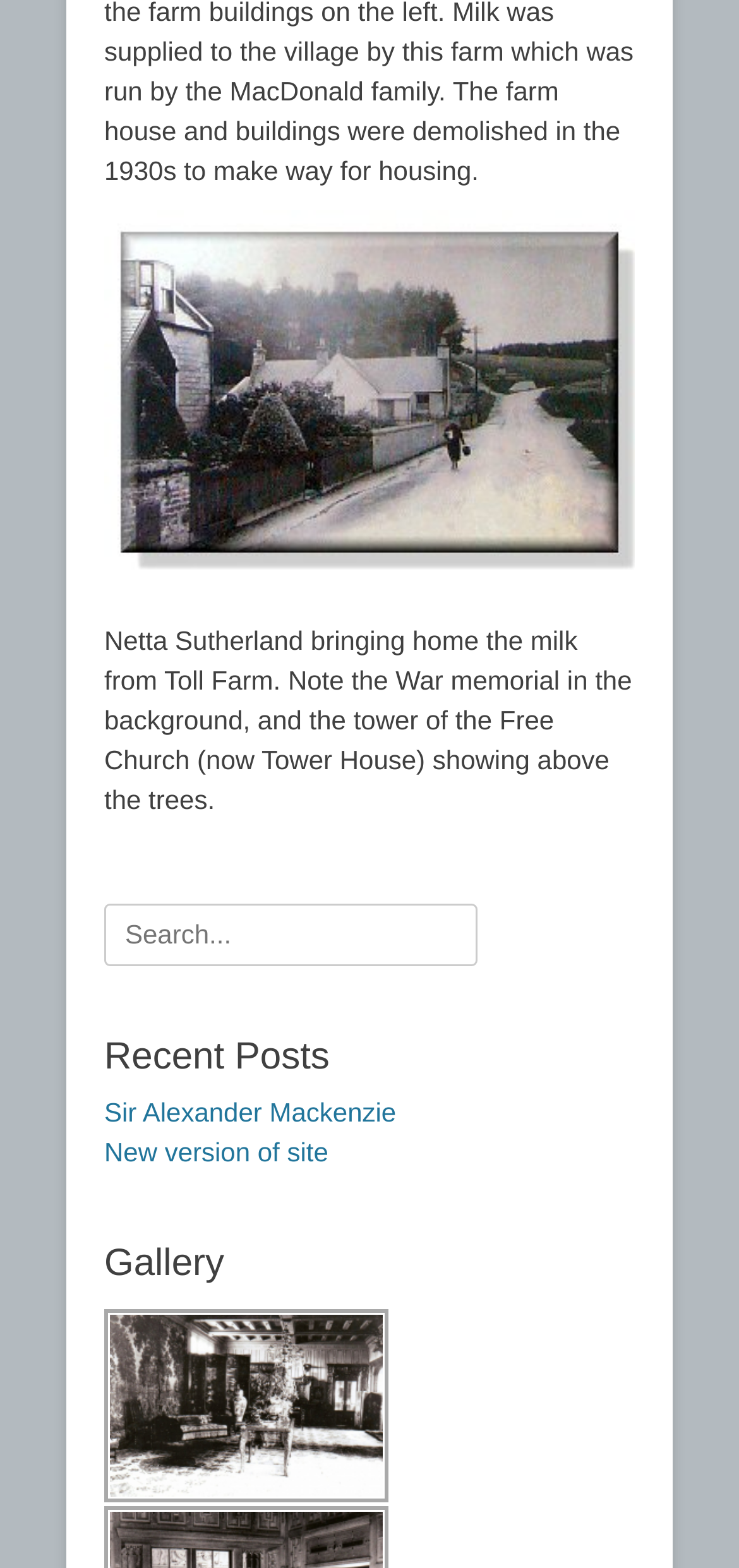Given the description of a UI element: "New version of site", identify the bounding box coordinates of the matching element in the webpage screenshot.

[0.141, 0.725, 0.444, 0.745]